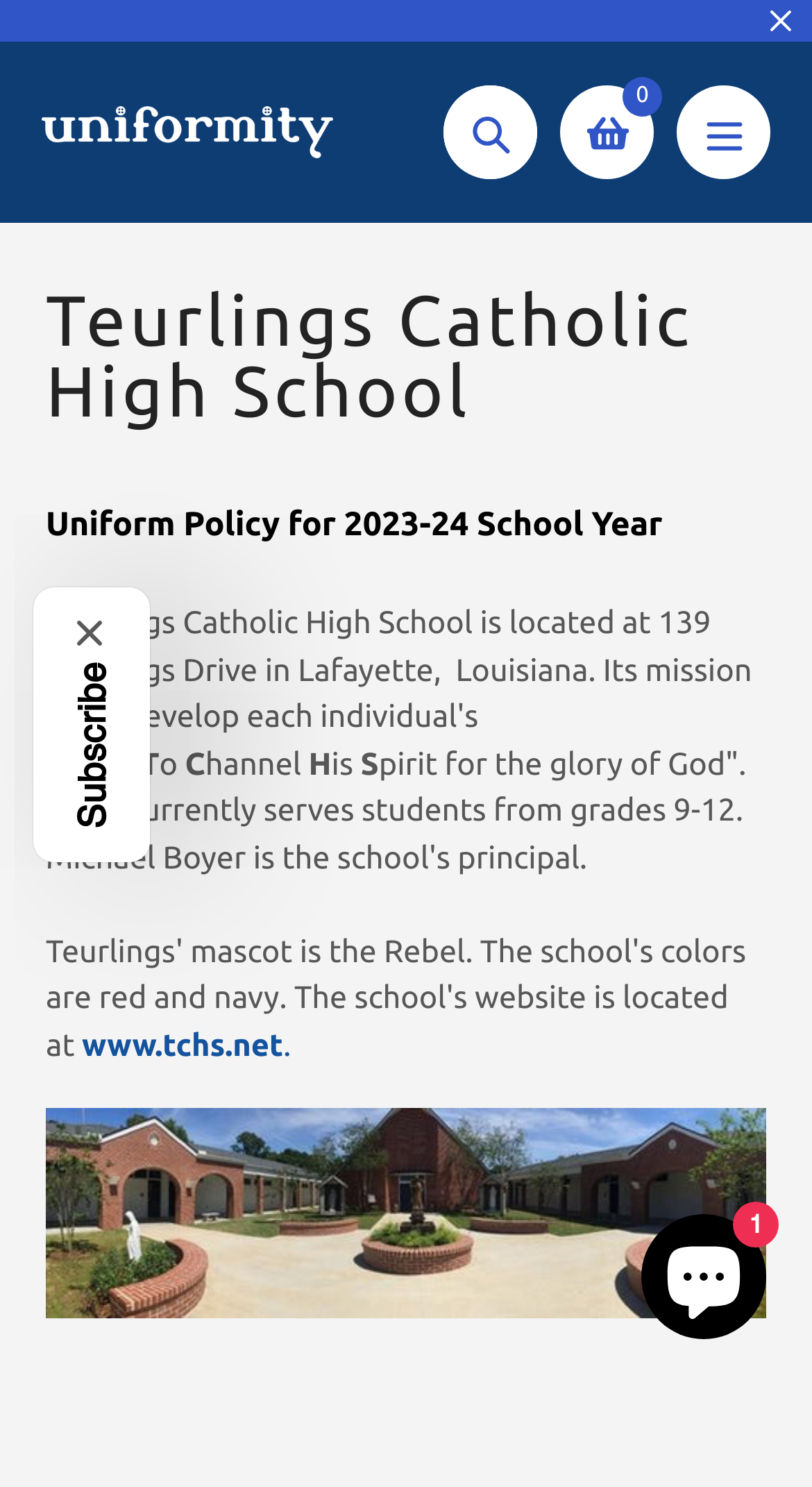What is the name of the school?
Using the picture, provide a one-word or short phrase answer.

Teurlings Catholic High School